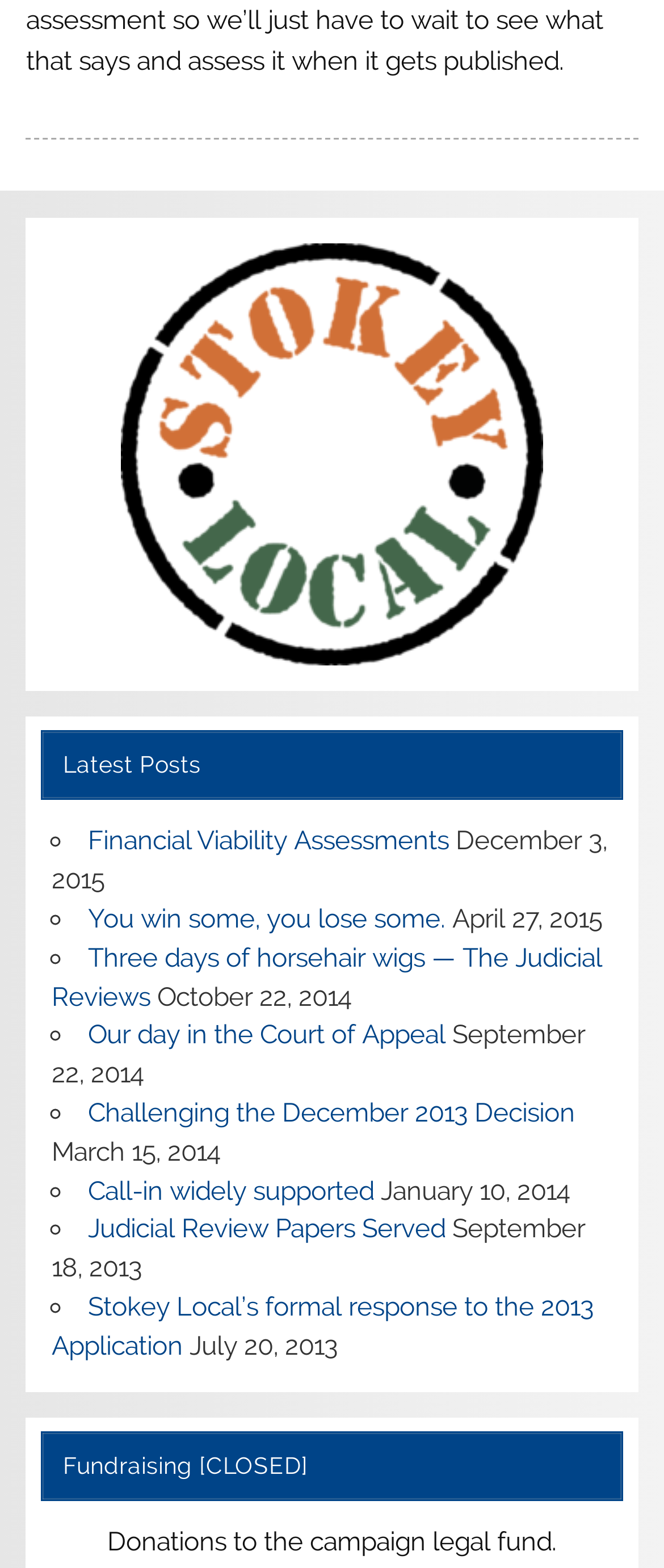Please predict the bounding box coordinates of the element's region where a click is necessary to complete the following instruction: "Read 'You win some, you lose some.' article". The coordinates should be represented by four float numbers between 0 and 1, i.e., [left, top, right, bottom].

[0.132, 0.576, 0.671, 0.596]